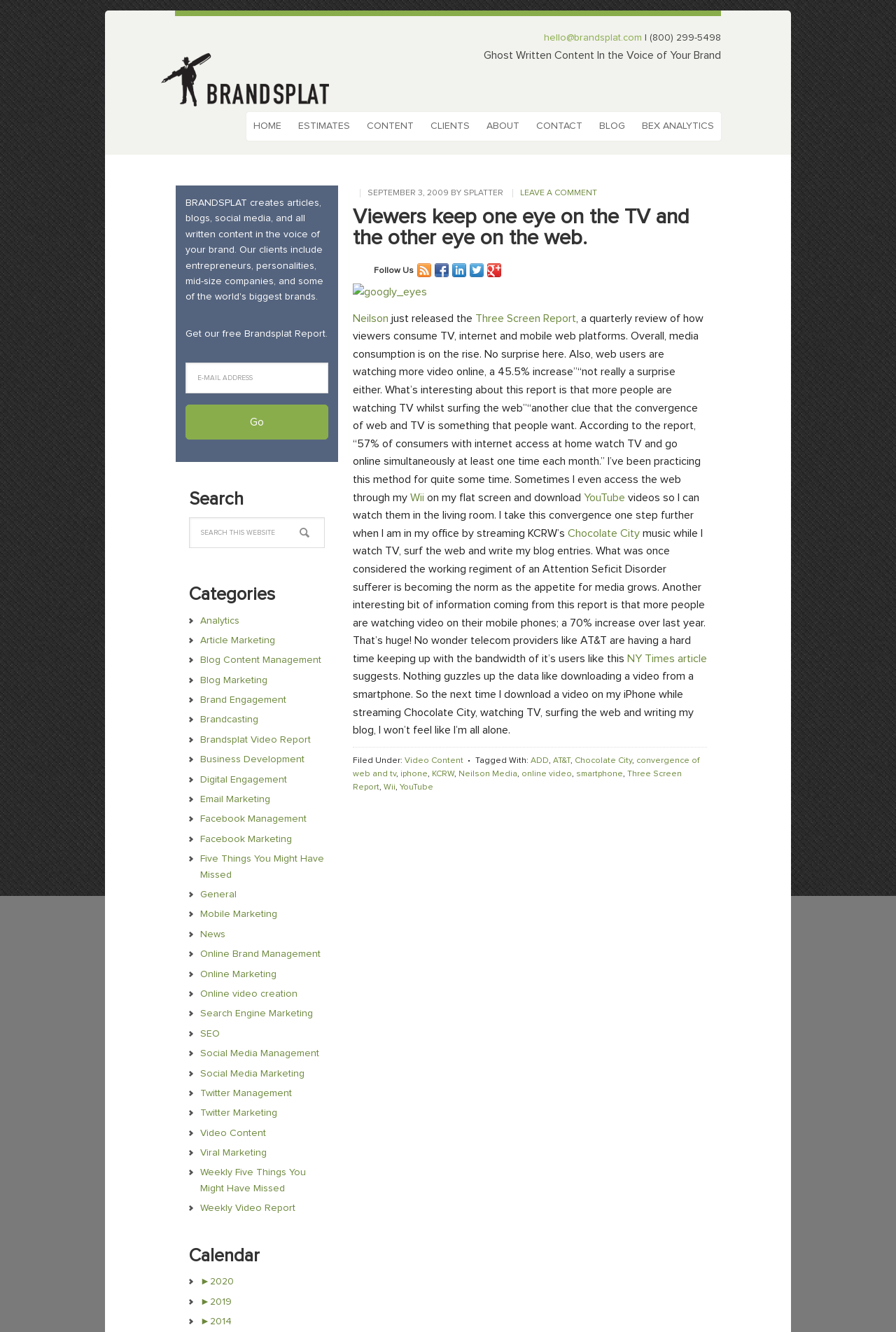Please answer the following question as detailed as possible based on the image: 
What is the topic of the blog post?

The topic of the blog post can be inferred from the content of the post, which discusses how people are watching TV while surfing the web, and how this convergence is becoming more common.